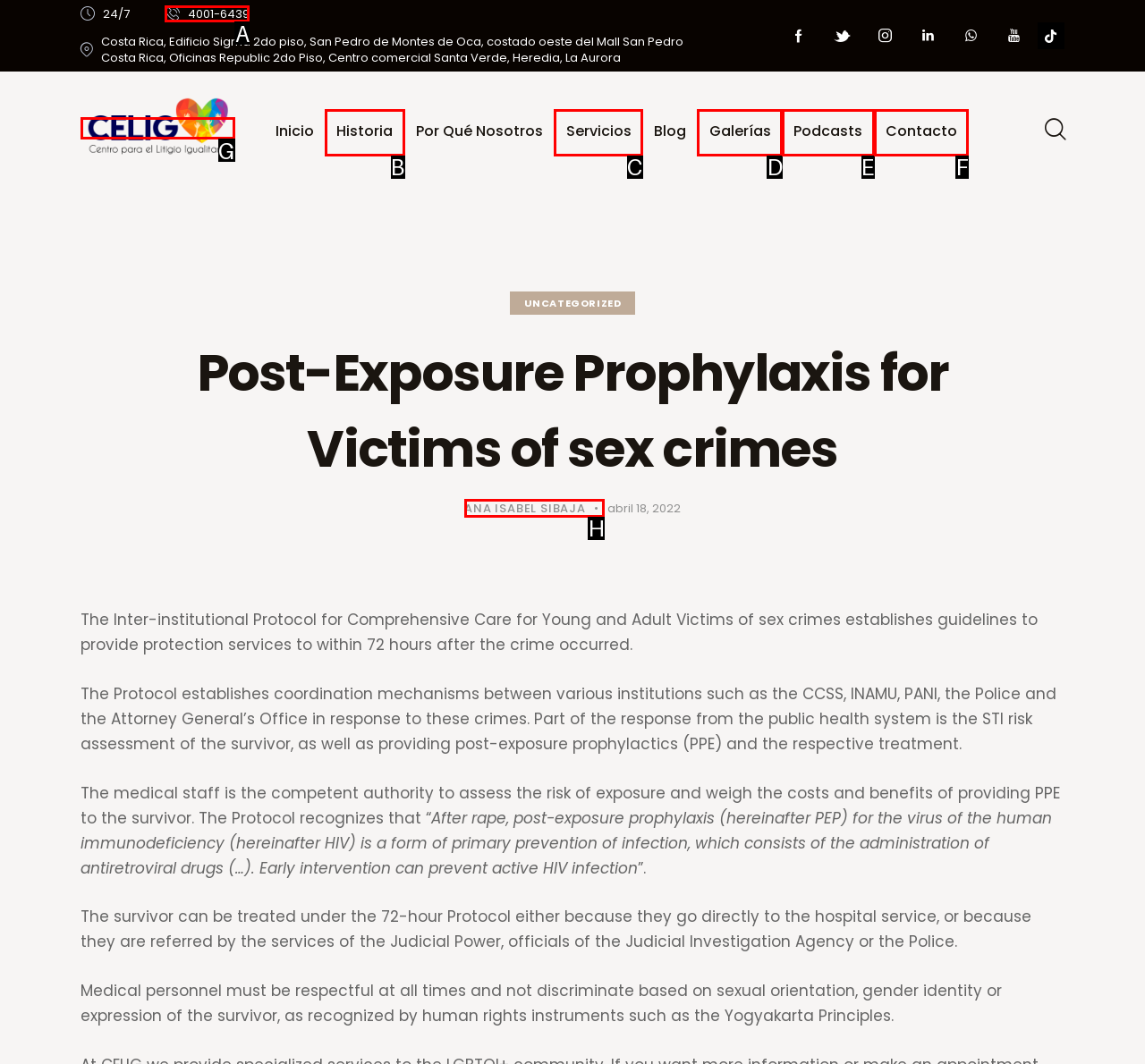Determine which option aligns with the description: ByAna Isabel Sibaja. Provide the letter of the chosen option directly.

H